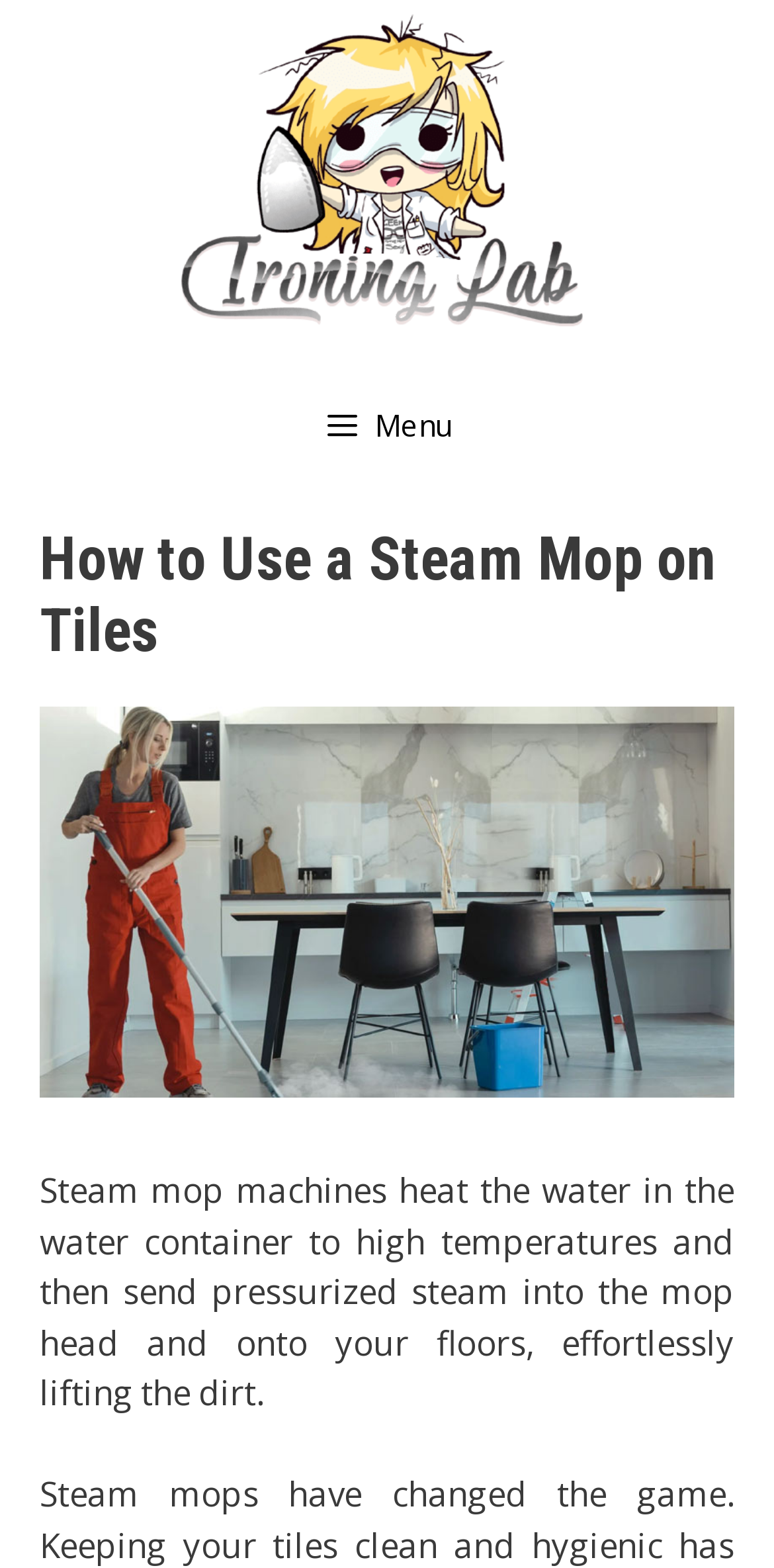Explain in detail what you observe on this webpage.

The webpage is about using a steam mop on tiles. At the top of the page, there is a banner with the site's name, "IroningLab", accompanied by an image of the same name. Below the banner, a navigation menu is located, which can be expanded by clicking a button with a menu icon.

The main content of the page is divided into sections. The first section is a header with the title "How to Use a Steam Mop on Tiles", which is also the main topic of the page. Below the title, there is an image related to the topic. 

Following the image, there is a paragraph of text that summarizes the process of using a steam mop, stating that steam mop machines heat water to high temperatures and then send pressurized steam into the mop head, effortlessly lifting dirt from floors.